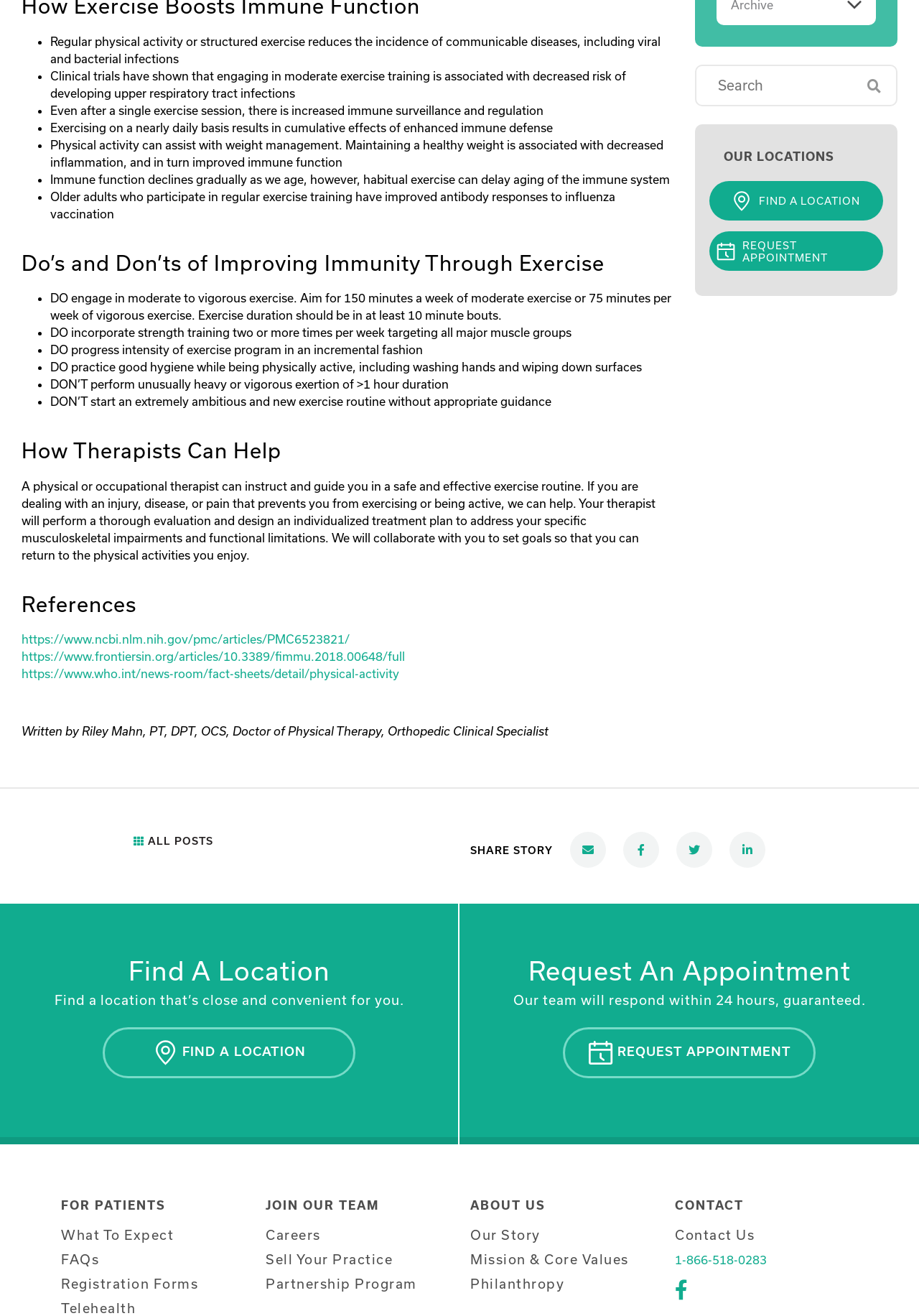Please give a concise answer to this question using a single word or phrase: 
What is the main topic of this webpage?

Exercise and Immunity